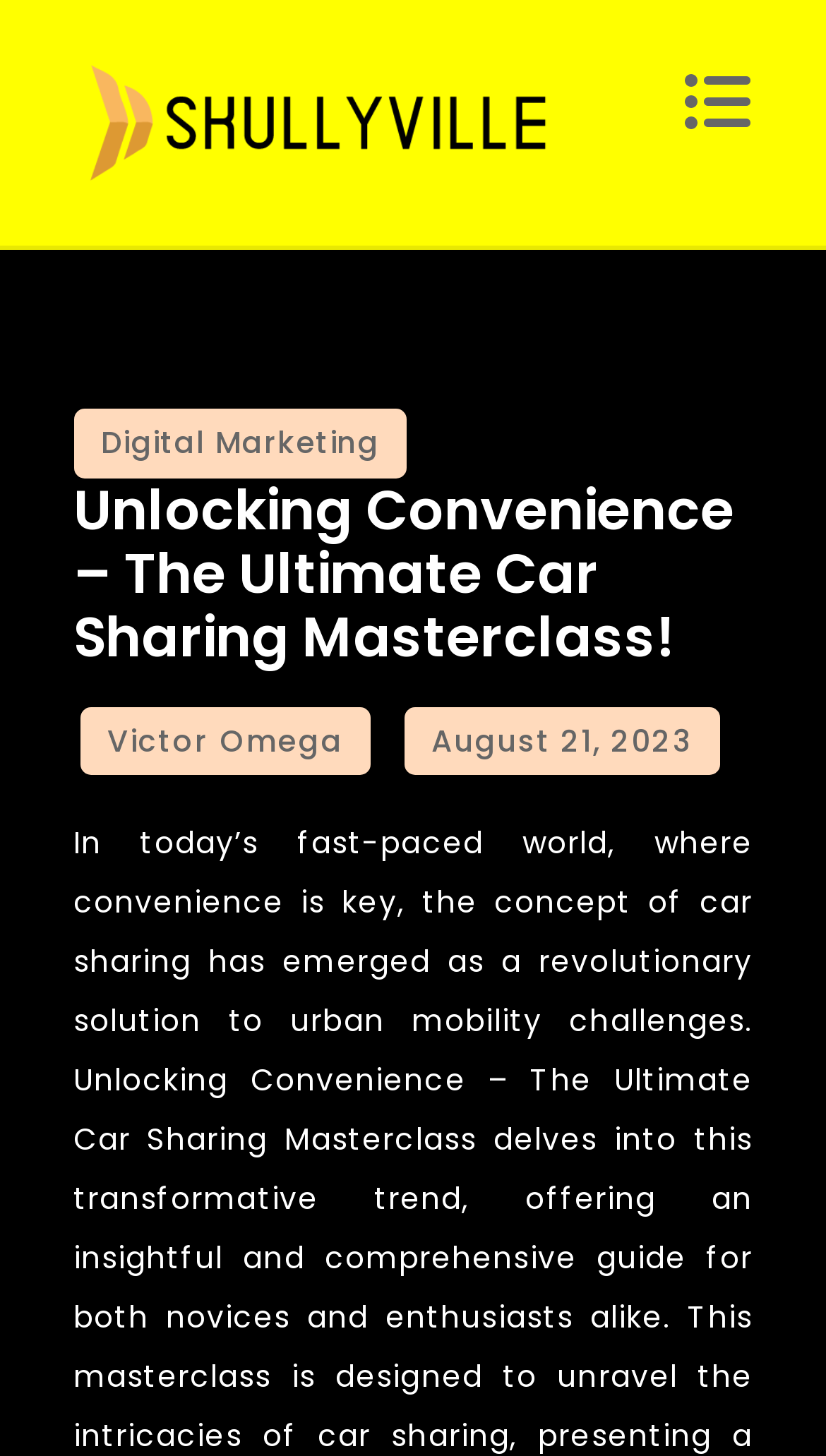Identify the bounding box of the UI element that matches this description: "parent_node: Positive fitness".

[0.088, 0.022, 0.678, 0.147]